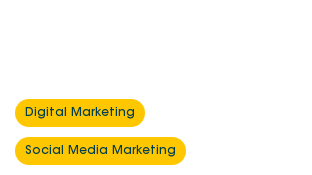What color are the buttons?
Analyze the image and provide a thorough answer to the question.

The buttons are yellow because the caption explicitly states that they are 'vibrant, yellow buttons', which suggests that the color of the buttons is a prominent and noticeable feature of the image.